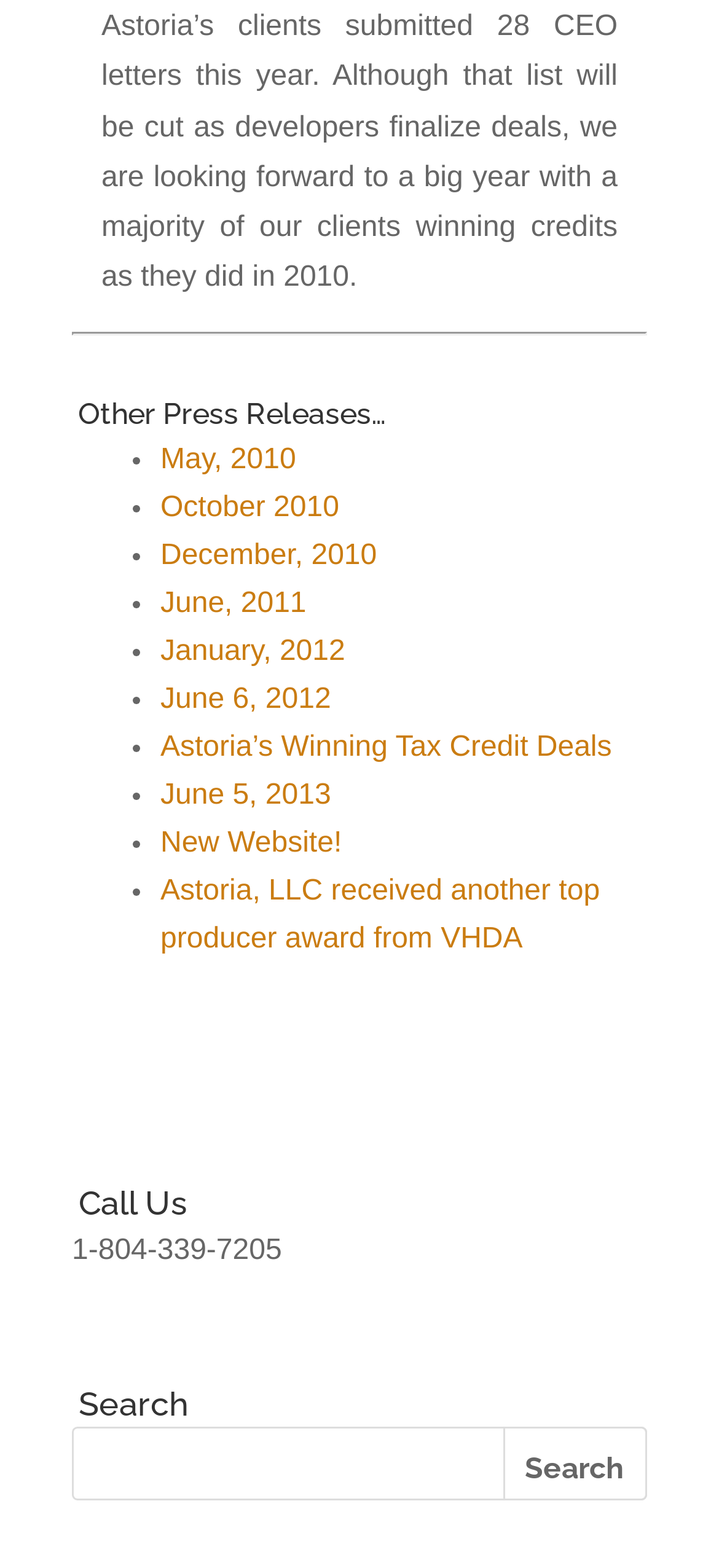Locate the bounding box coordinates of the element that should be clicked to execute the following instruction: "Read about Astoria's clients' CEO letters".

[0.141, 0.007, 0.859, 0.187]